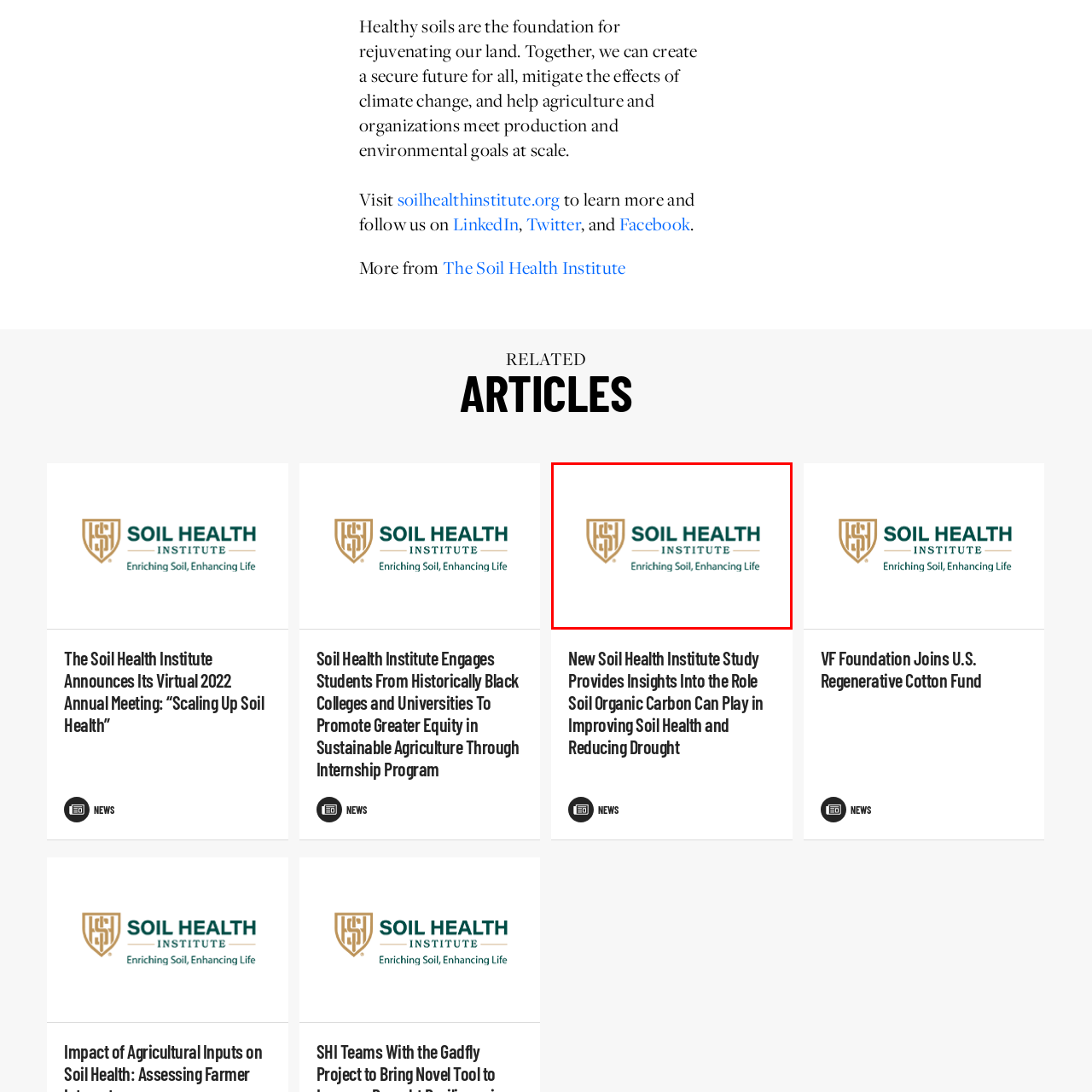What color palette is used in the logo?
Look at the image surrounded by the red border and respond with a one-word or short-phrase answer based on your observation.

Greens and gold